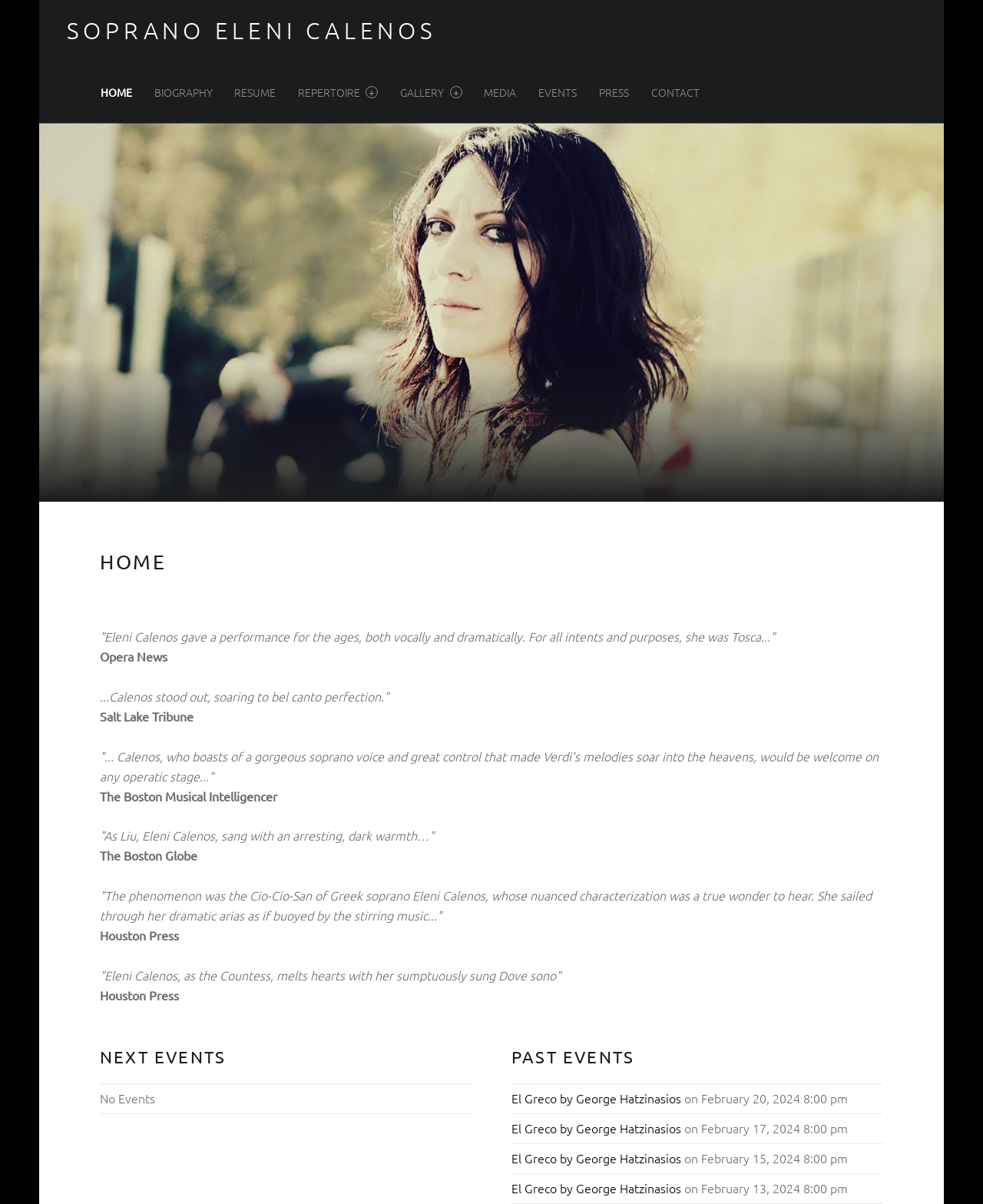Answer the question using only a single word or phrase: 
What is the purpose of the 'Skip to content' link?

Accessibility